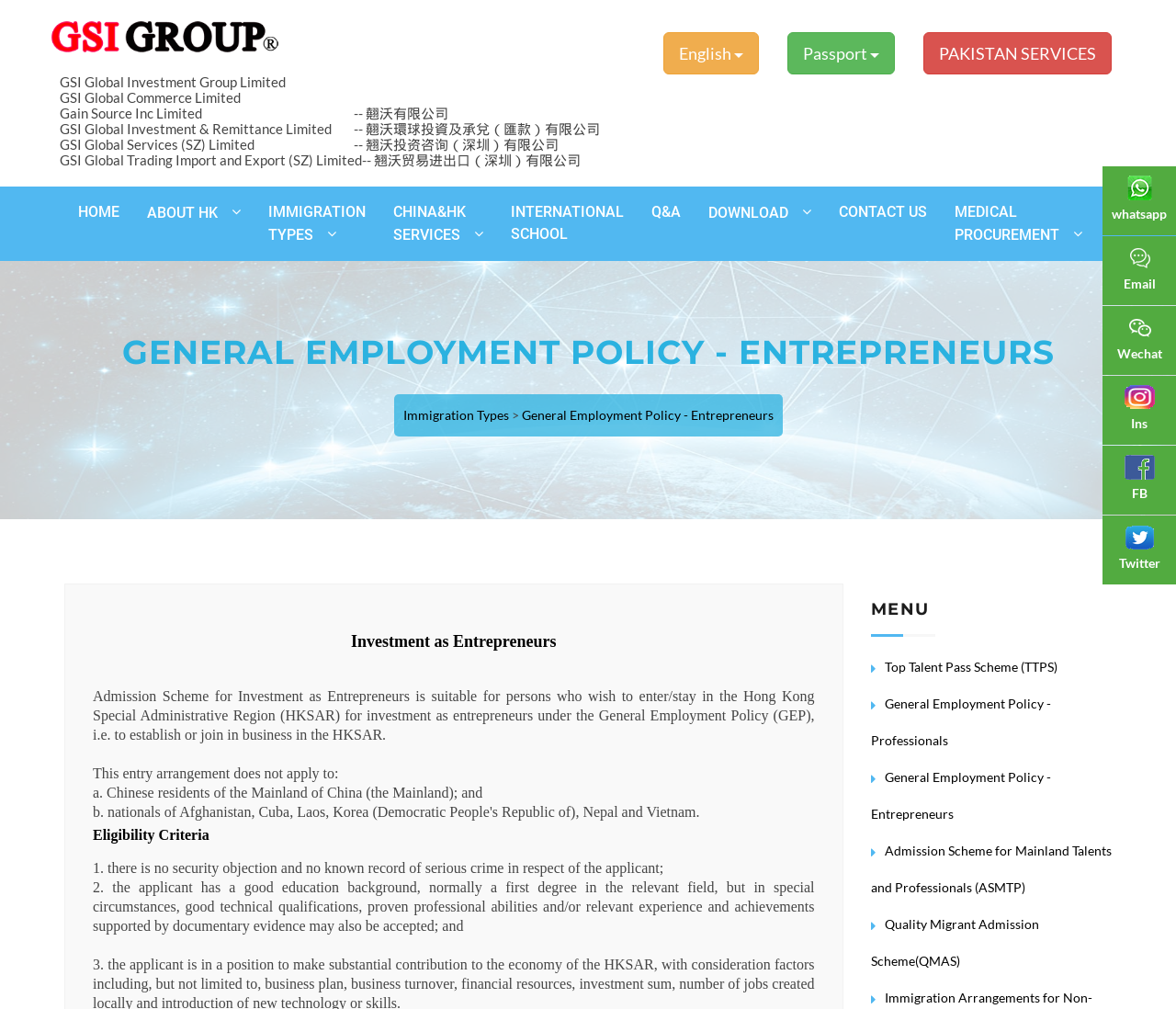Identify the bounding box coordinates of the clickable region to carry out the given instruction: "Check the Admission Scheme for Mainland Talents and Professionals".

[0.74, 0.835, 0.945, 0.887]